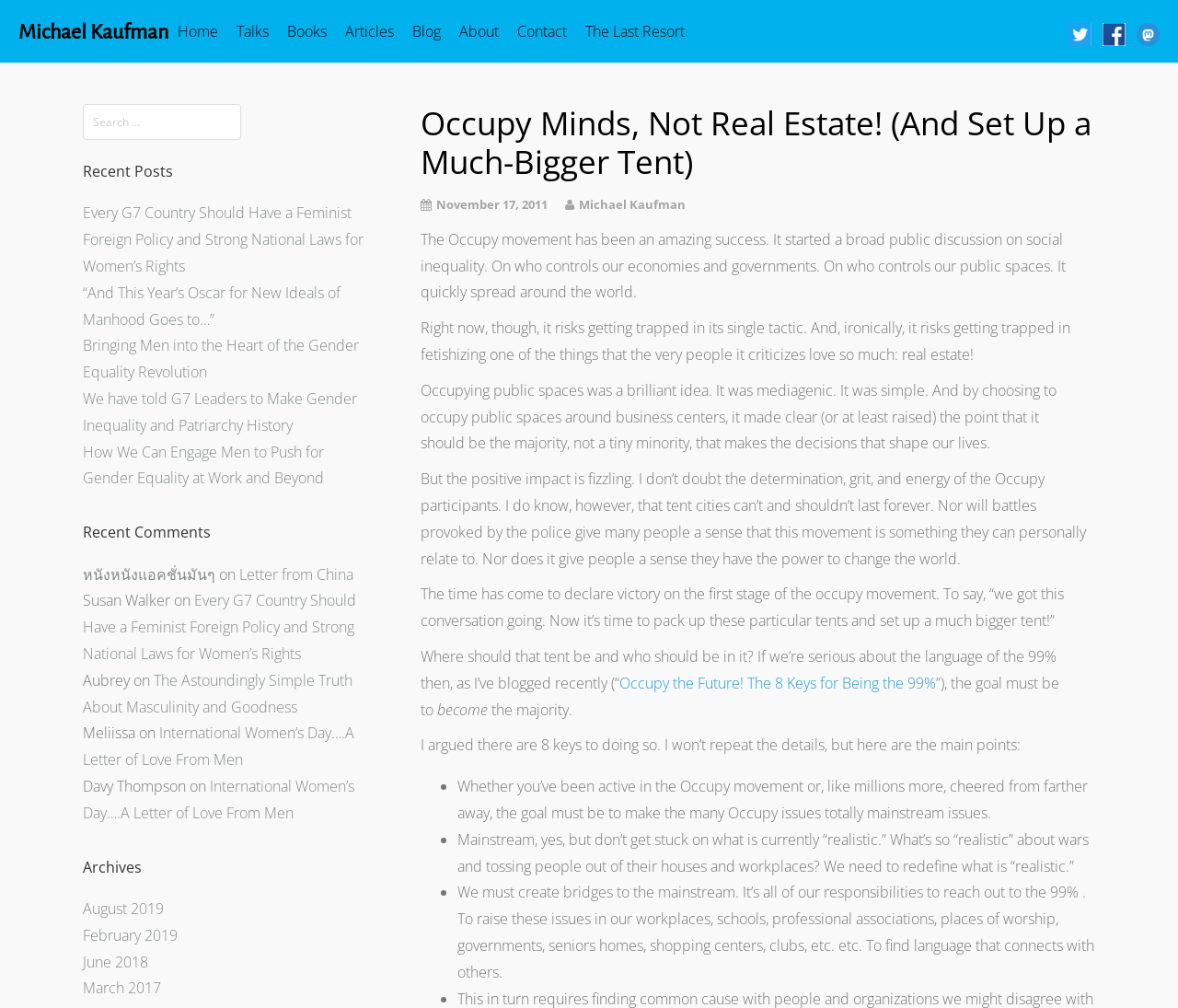Given the element description August 2019, predict the bounding box coordinates for the UI element in the webpage screenshot. The format should be (top-left x, top-left y, bottom-right x, bottom-right y), and the values should be between 0 and 1.

[0.07, 0.891, 0.139, 0.912]